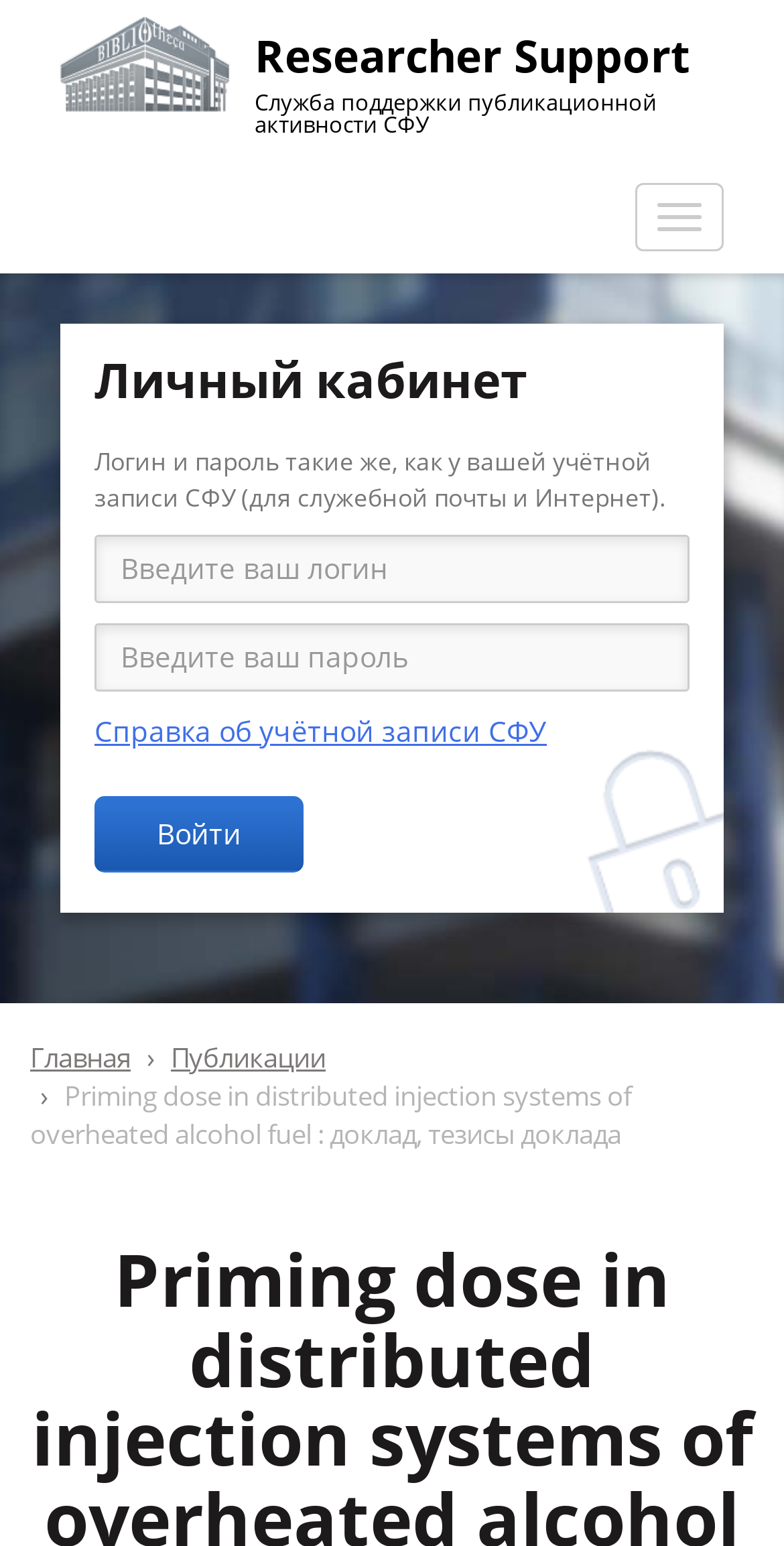What is required to log in?
Answer the question with as much detail as you can, using the image as a reference.

The login form has two required text boxes, and the accompanying text mentions that the login and password are the same as the SFU account, indicating that both are required to log in.